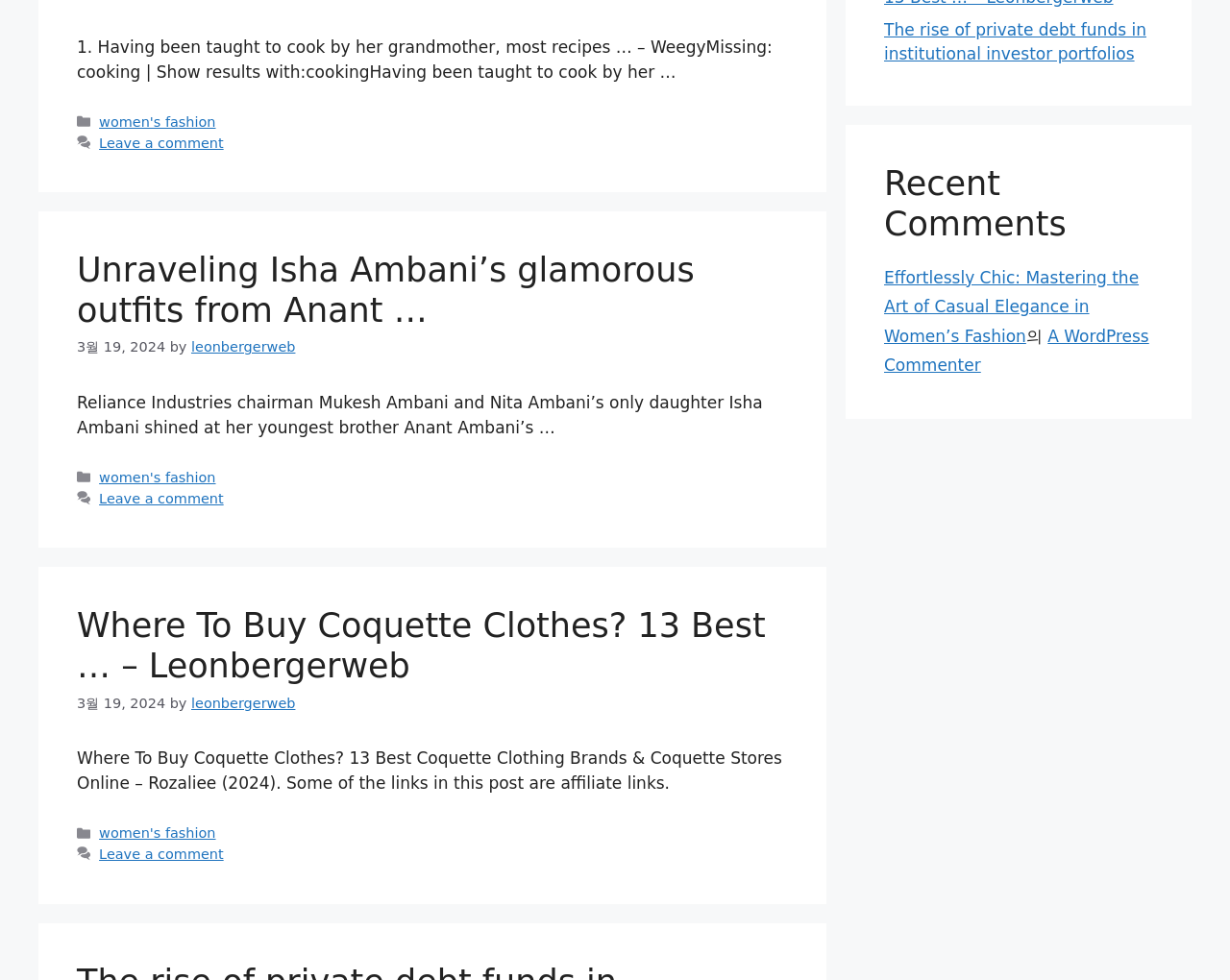Bounding box coordinates are specified in the format (top-left x, top-left y, bottom-right x, bottom-right y). All values are floating point numbers bounded between 0 and 1. Please provide the bounding box coordinate of the region this sentence describes: leonbergerweb

[0.155, 0.347, 0.24, 0.362]